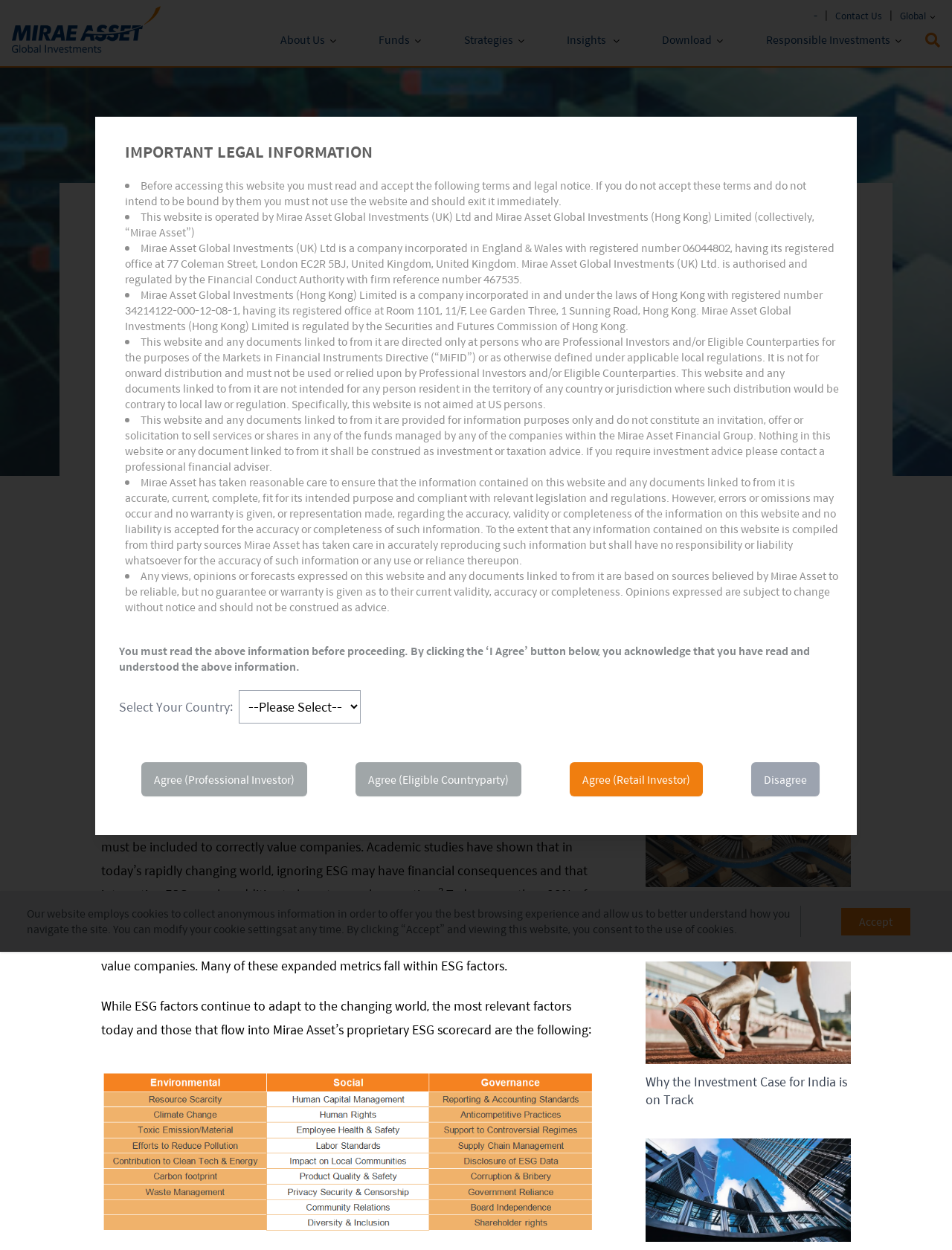What is the purpose of the 'Form' section?
Use the image to give a comprehensive and detailed response to the question.

The answer can be found by looking at the 'Form' section on the webpage, which includes links to 'Subscription', 'Conversion', and 'Redemption', indicating that this section is related to these specific purposes.